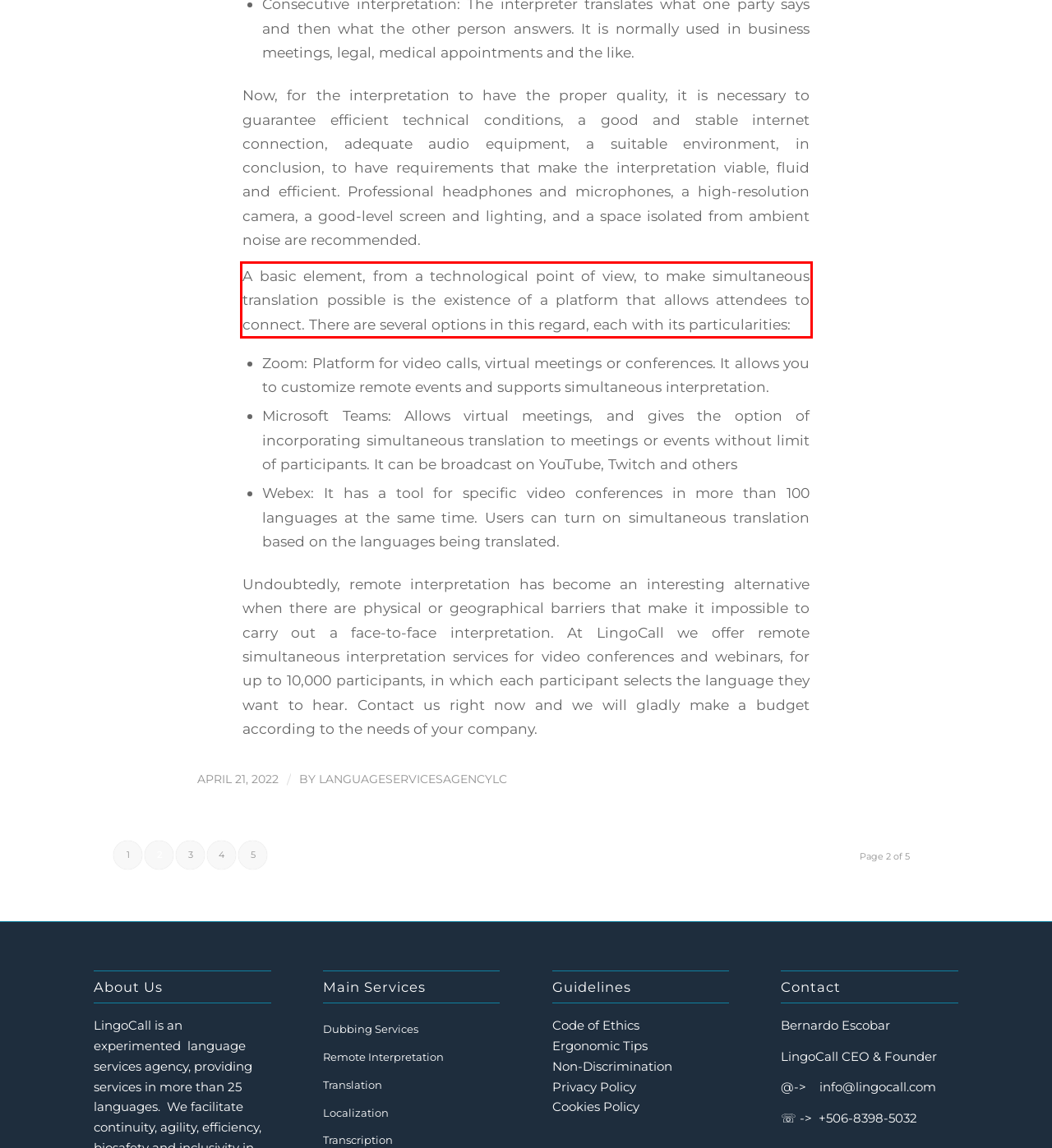Examine the screenshot of the webpage, locate the red bounding box, and perform OCR to extract the text contained within it.

A basic element, from a technological point of view, to make simultaneous translation possible is the existence of a platform that allows attendees to connect. There are several options in this regard, each with its particularities: